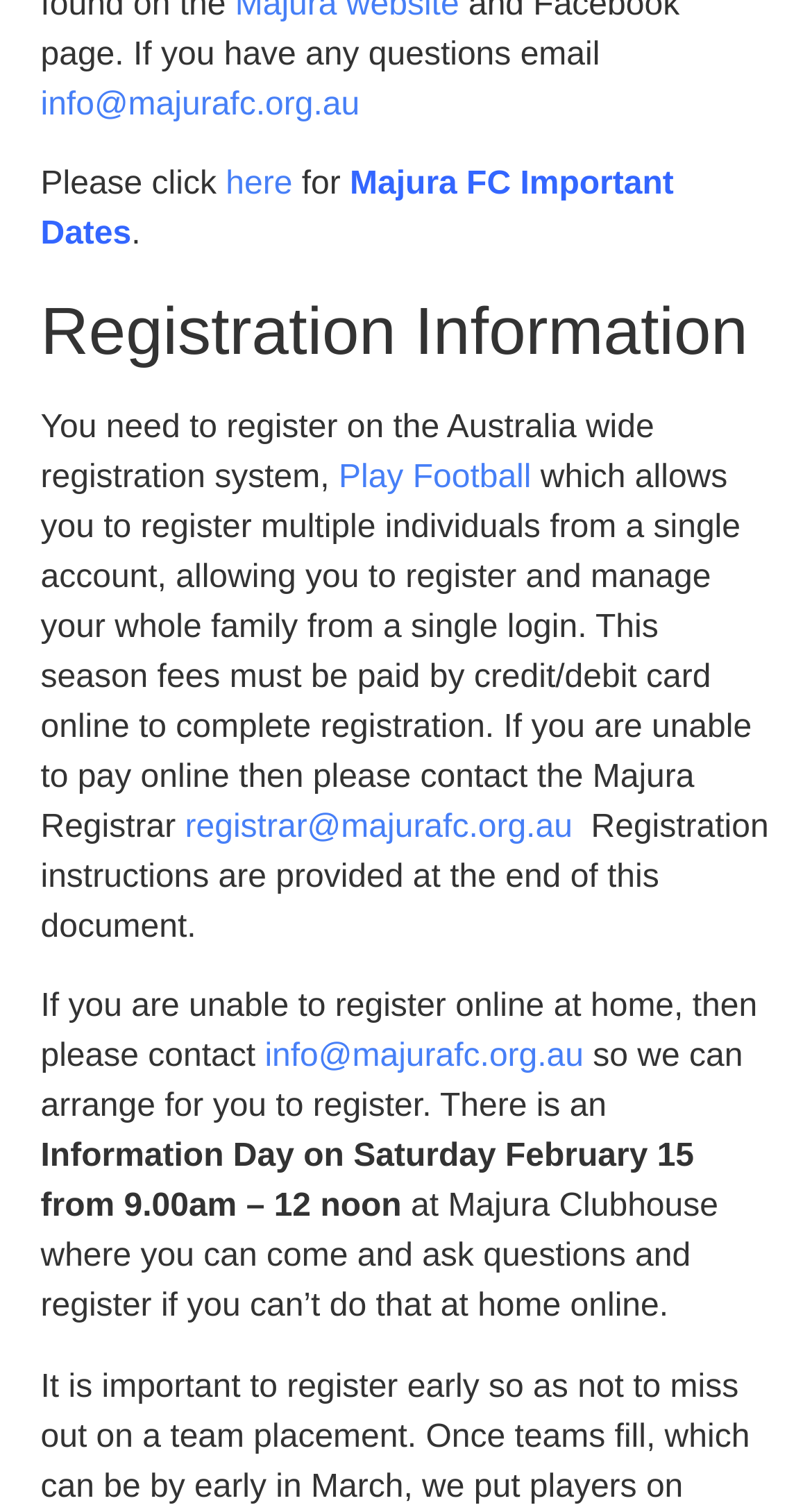What is the purpose of the Information Day on February 15?
Can you give a detailed and elaborate answer to the question?

I found this information by reading the text that says 'Information Day on Saturday February 15 from 9.00am – 12 noon at Majura Clubhouse where you can come and ask questions and register if you can’t do that at home online'.